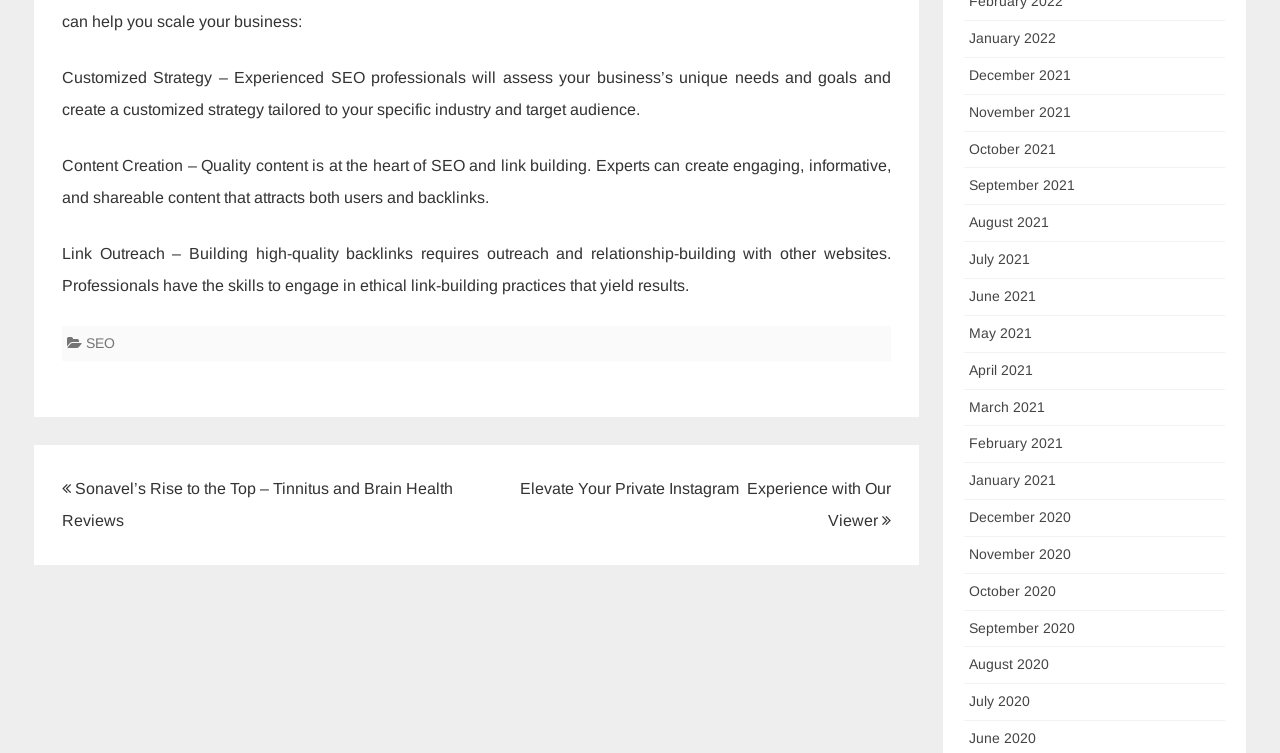Determine the bounding box coordinates of the region to click in order to accomplish the following instruction: "Read more about 'Decoding Transaction Data in Private Competition Law Damage Litigations'". Provide the coordinates as four float numbers between 0 and 1, specifically [left, top, right, bottom].

None